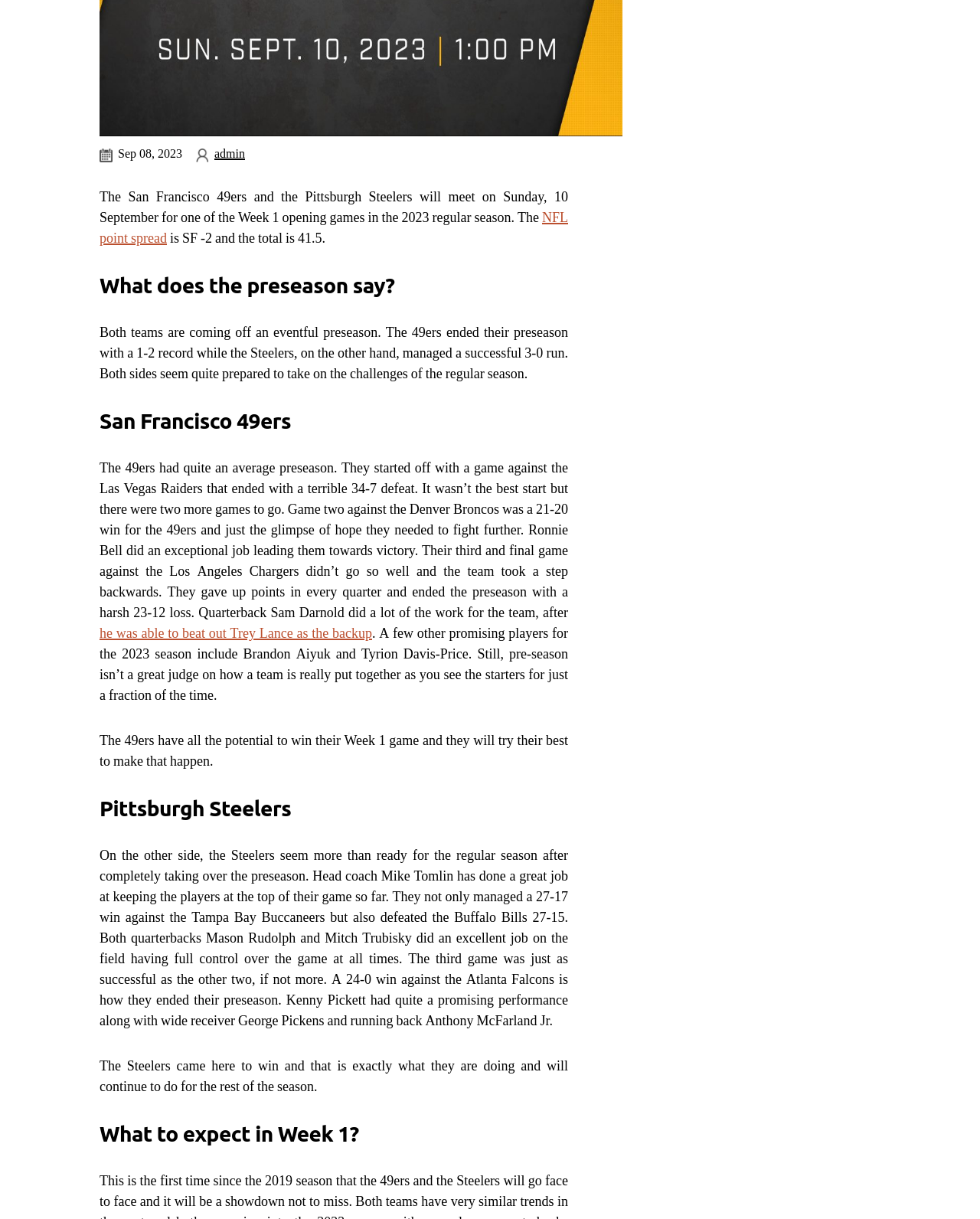Provide the bounding box for the UI element matching this description: "NFL point spread".

[0.102, 0.171, 0.58, 0.203]